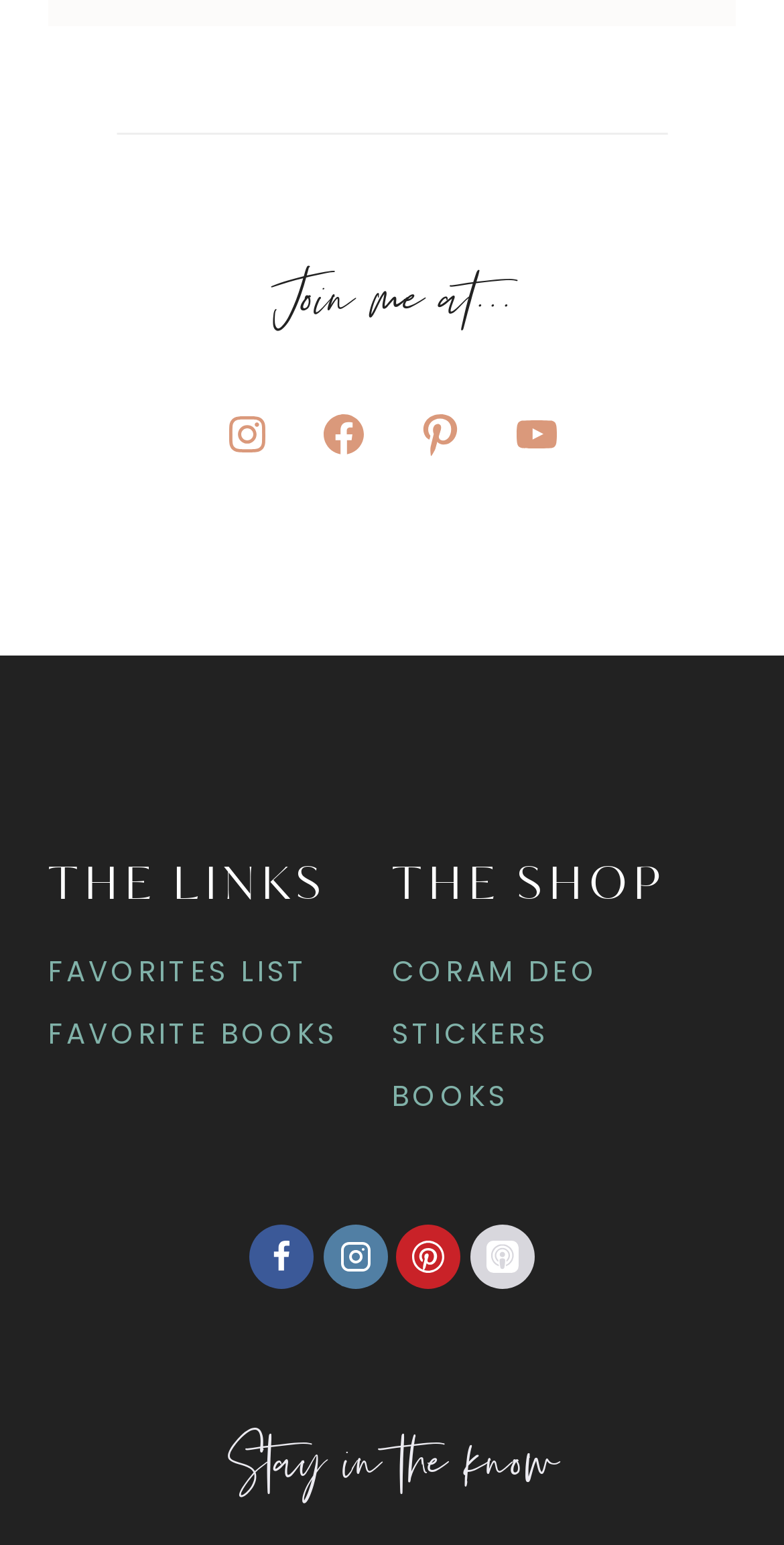Refer to the image and provide an in-depth answer to the question:
How many social media links are there?

I counted the number of social media links by looking at the links 'Instagram', 'Facebook', 'Pinterest', 'YouTube', and the repeated links at the bottom of the page.